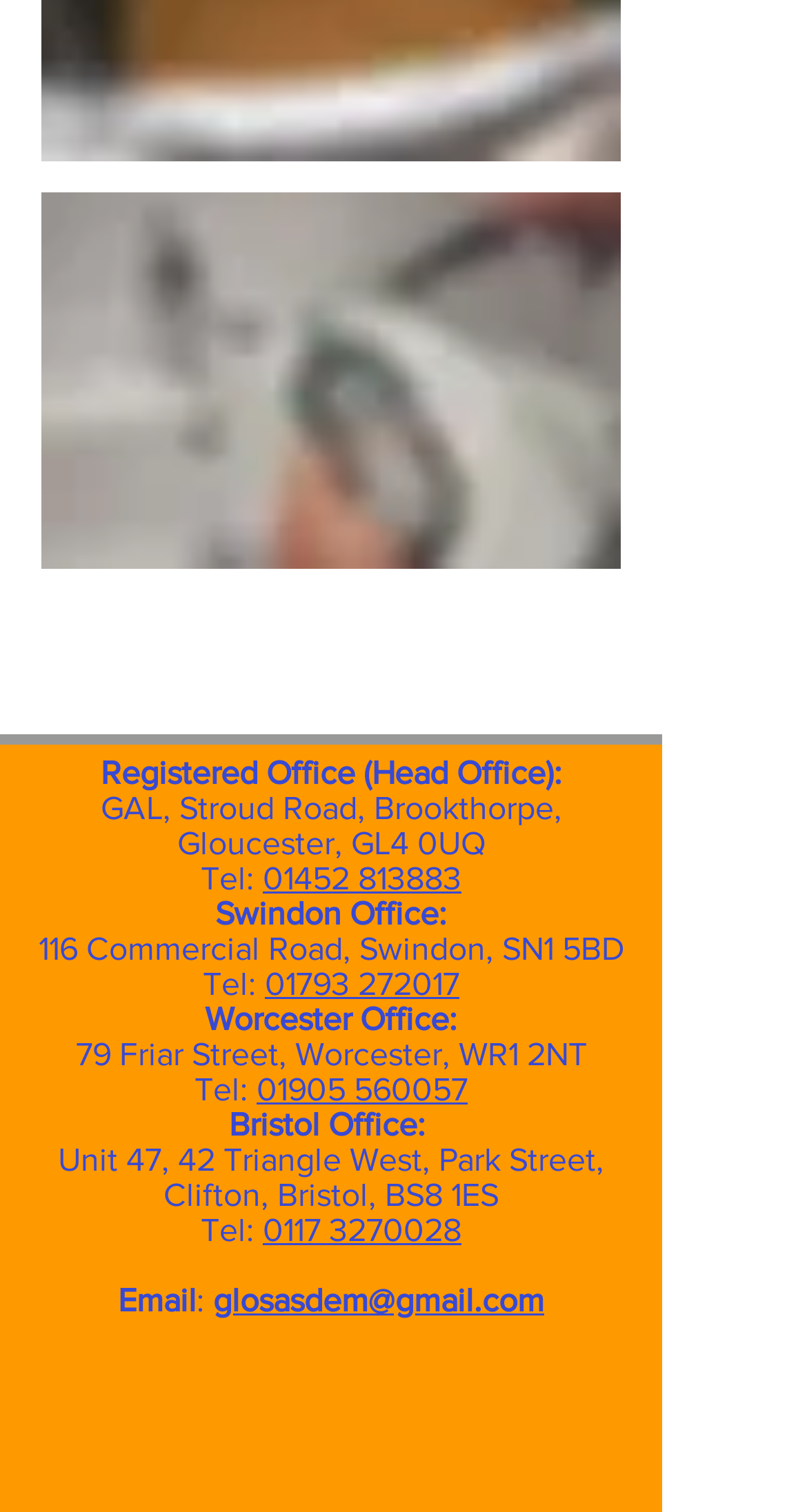Provide the bounding box coordinates for the UI element that is described as: "2 Dienste".

None